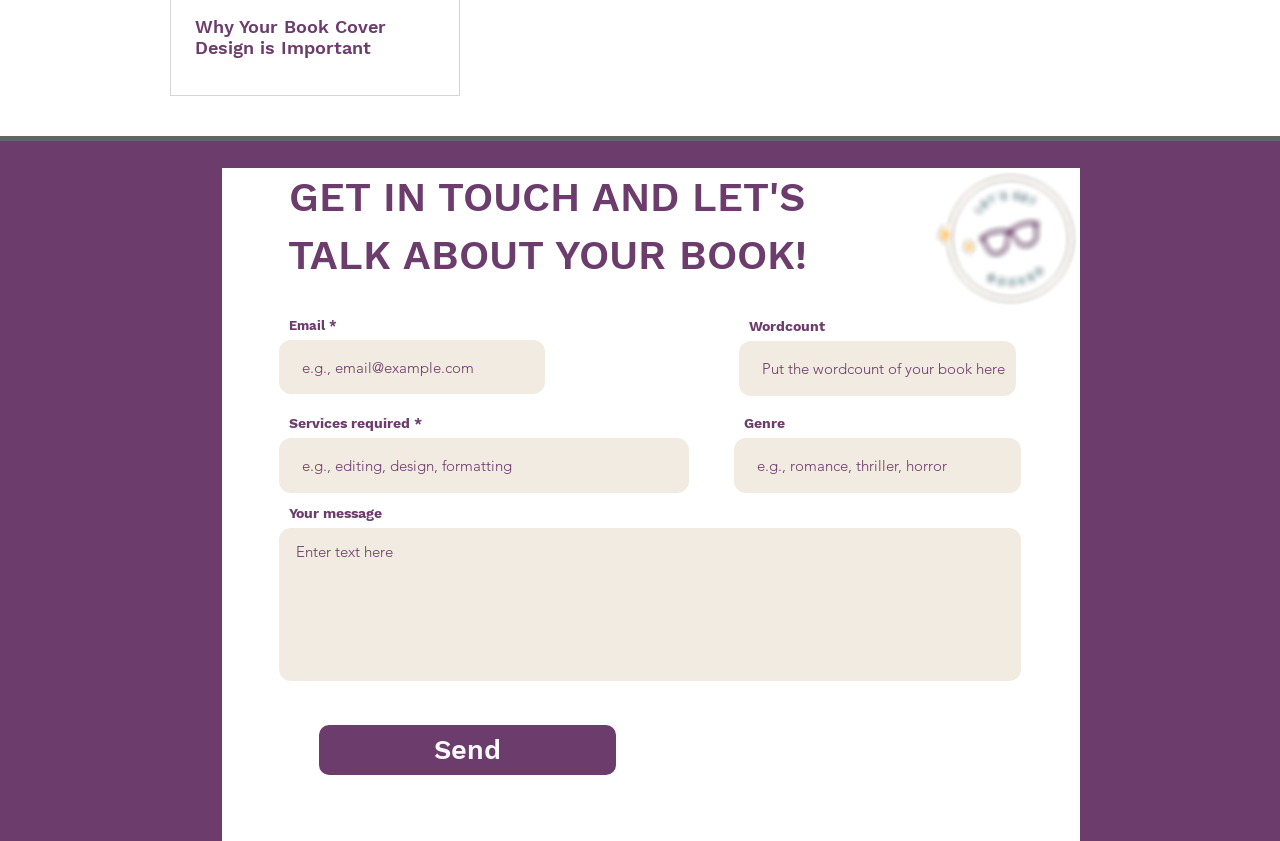Specify the bounding box coordinates of the element's region that should be clicked to achieve the following instruction: "Click the 'Send' button". The bounding box coordinates consist of four float numbers between 0 and 1, in the format [left, top, right, bottom].

[0.249, 0.863, 0.481, 0.922]